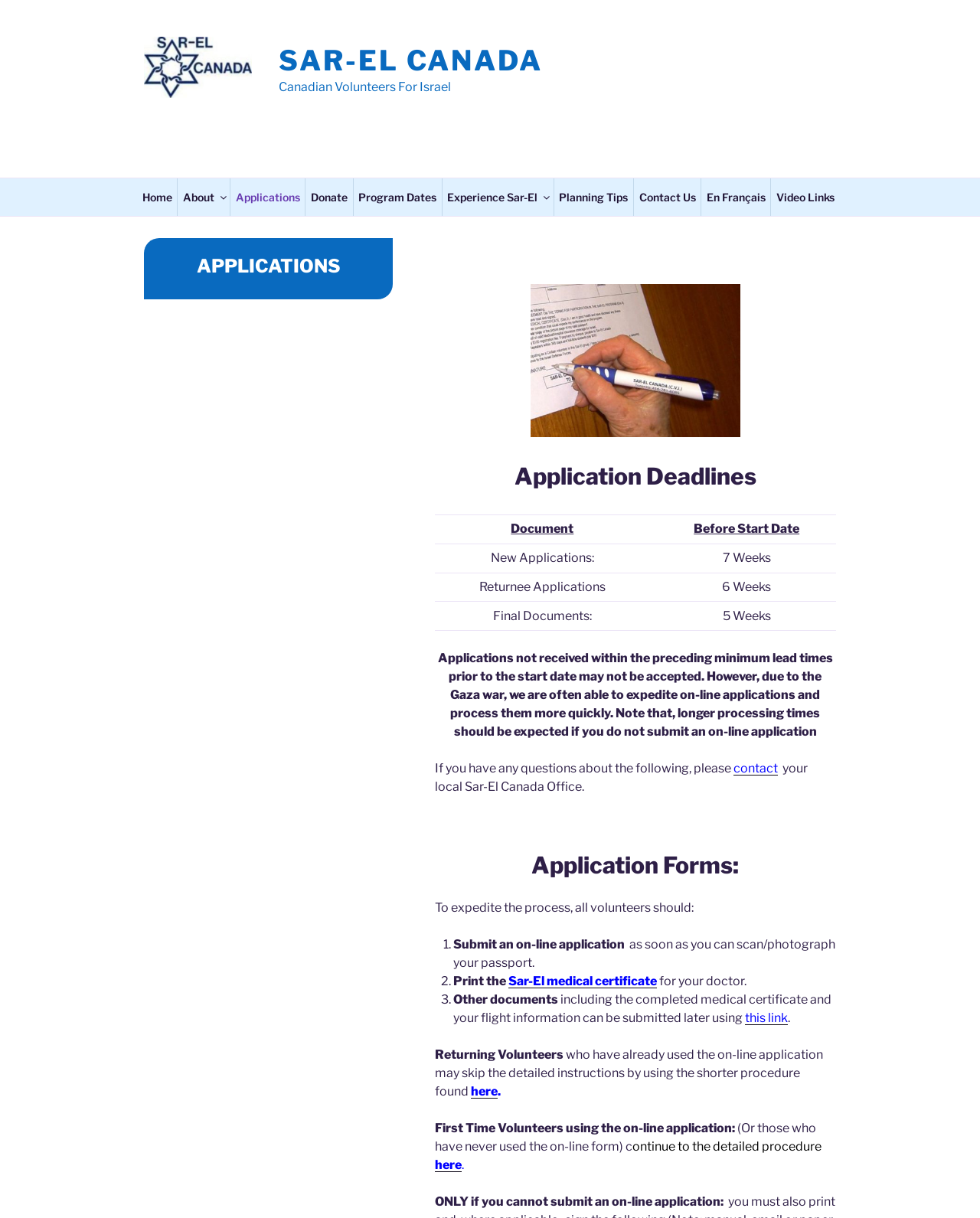What is the organization's name?
Give a detailed explanation using the information visible in the image.

The organization's name is Sar-El Canada, which is mentioned in the link 'Sar-El Canada' at the top of the webpage and also in the image 'Sar-El Canada' beside it.